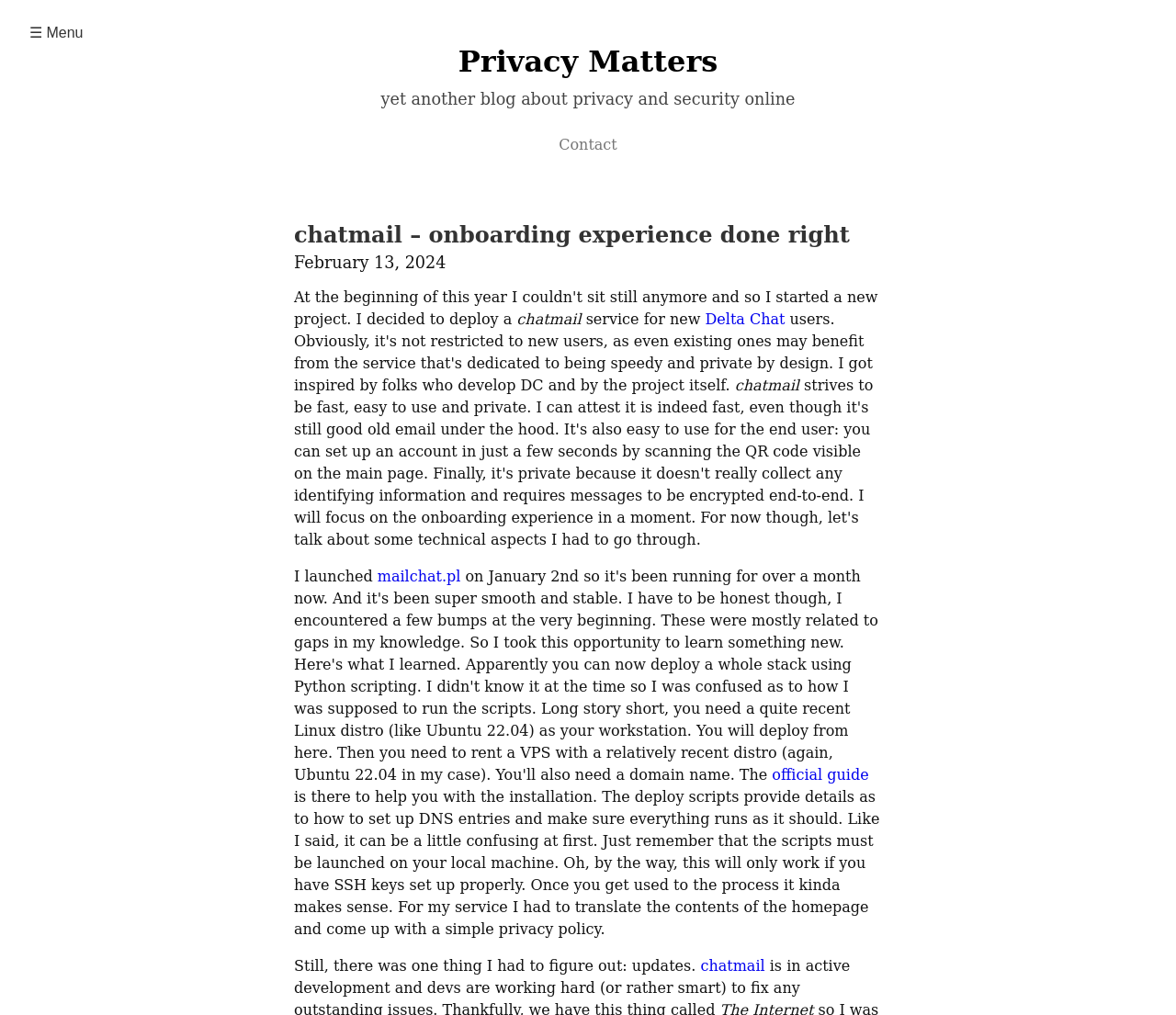Locate the bounding box coordinates of the item that should be clicked to fulfill the instruction: "Check the official guide".

[0.657, 0.755, 0.739, 0.772]